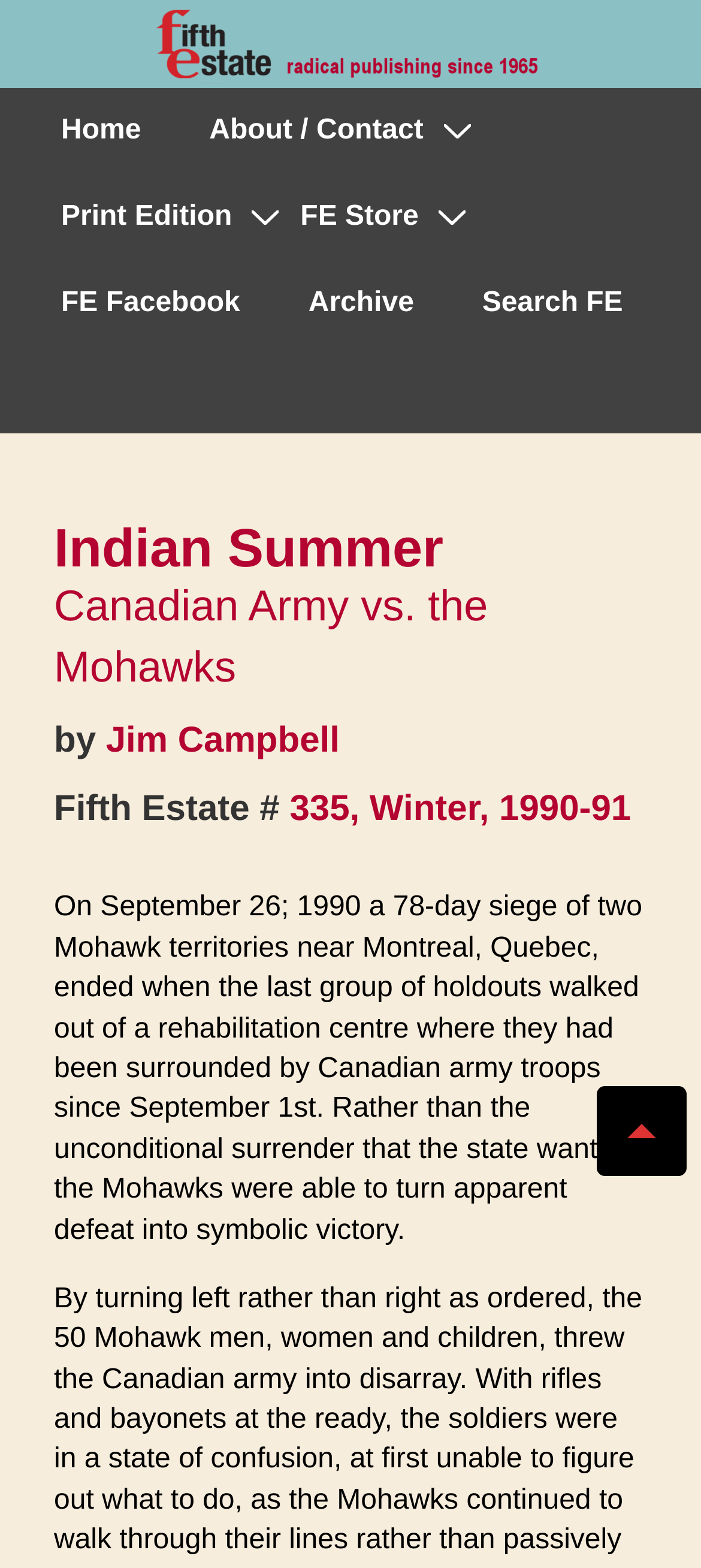Locate the bounding box coordinates of the element to click to perform the following action: 'Click the Fifth Estate logo'. The coordinates should be given as four float values between 0 and 1, in the form of [left, top, right, bottom].

[0.218, 0.0, 0.782, 0.056]